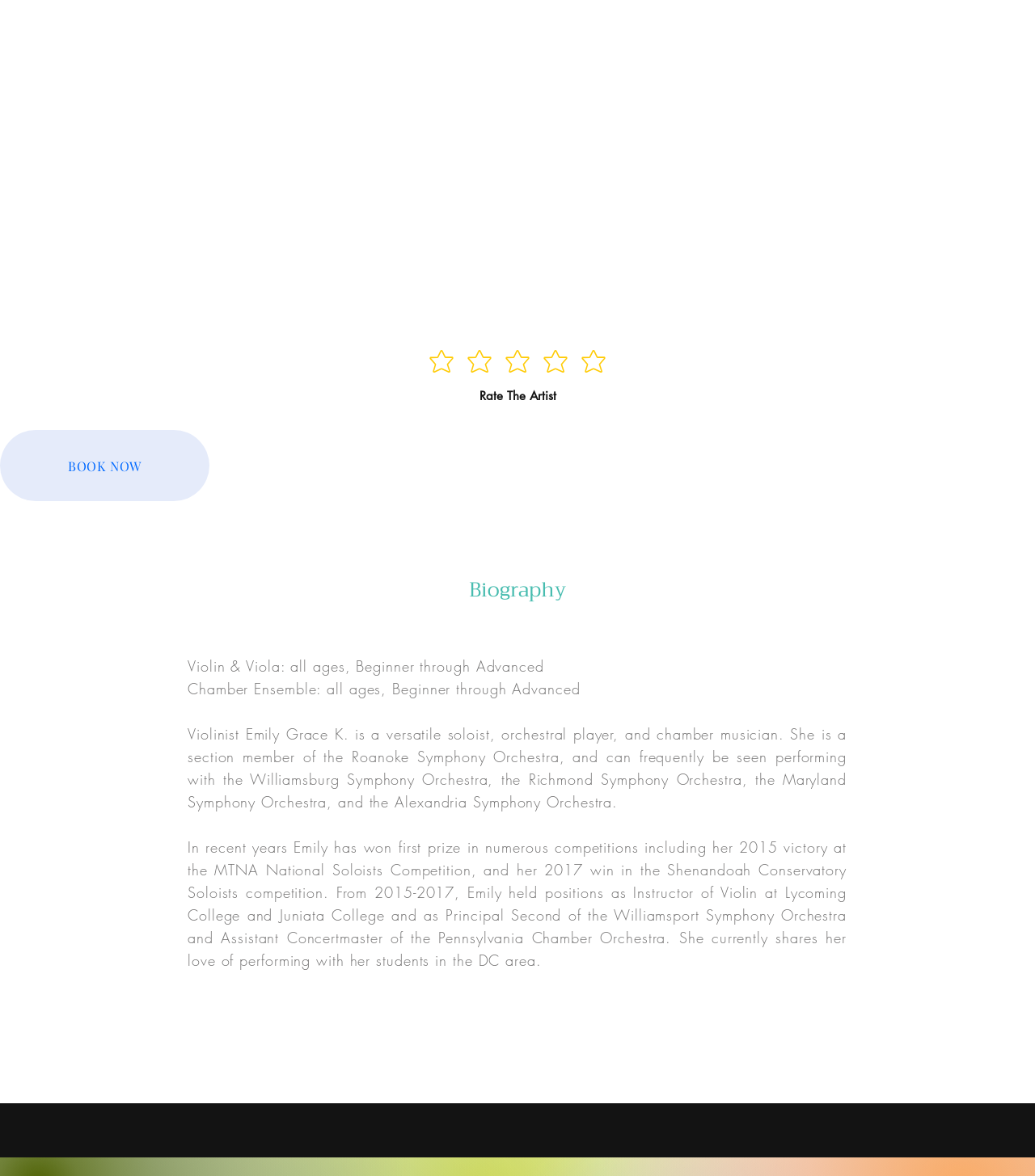Determine the bounding box of the UI component based on this description: "aria-label="Great"". The bounding box coordinates should be four float values between 0 and 1, i.e., [left, top, right, bottom].

[0.524, 0.296, 0.561, 0.318]